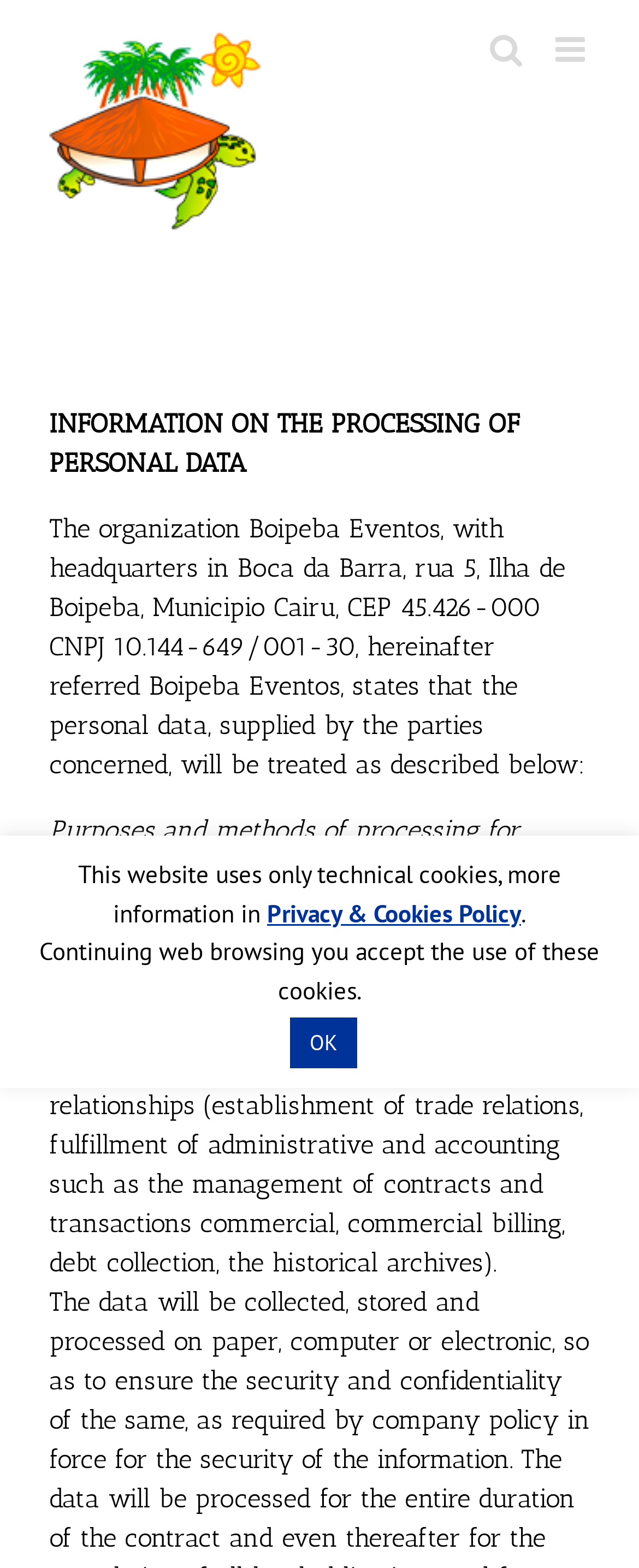What type of cookies does this website use?
Please elaborate on the answer to the question with detailed information.

According to the static text element on the page, it states 'This website uses only technical cookies, more information in...'. This implies that the website only uses technical cookies.